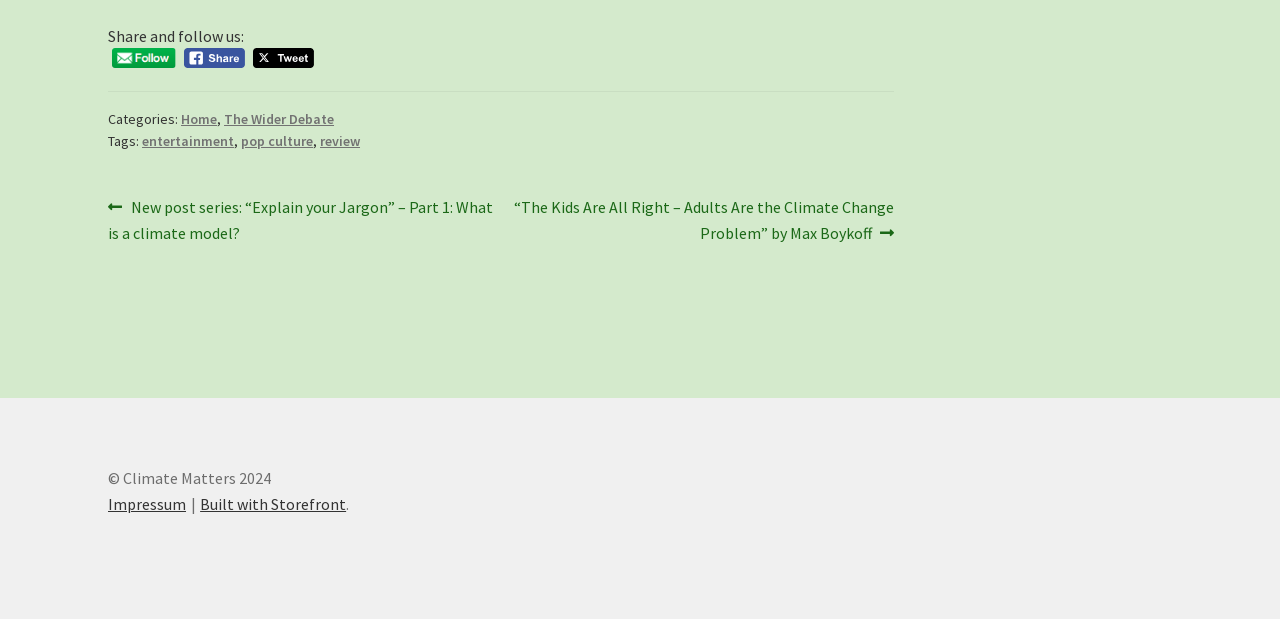Locate the UI element that matches the description alt="fb-share-icon" title="Facebook Share" in the webpage screenshot. Return the bounding box coordinates in the format (top-left x, top-left y, bottom-right x, bottom-right y), with values ranging from 0 to 1.

[0.144, 0.077, 0.191, 0.11]